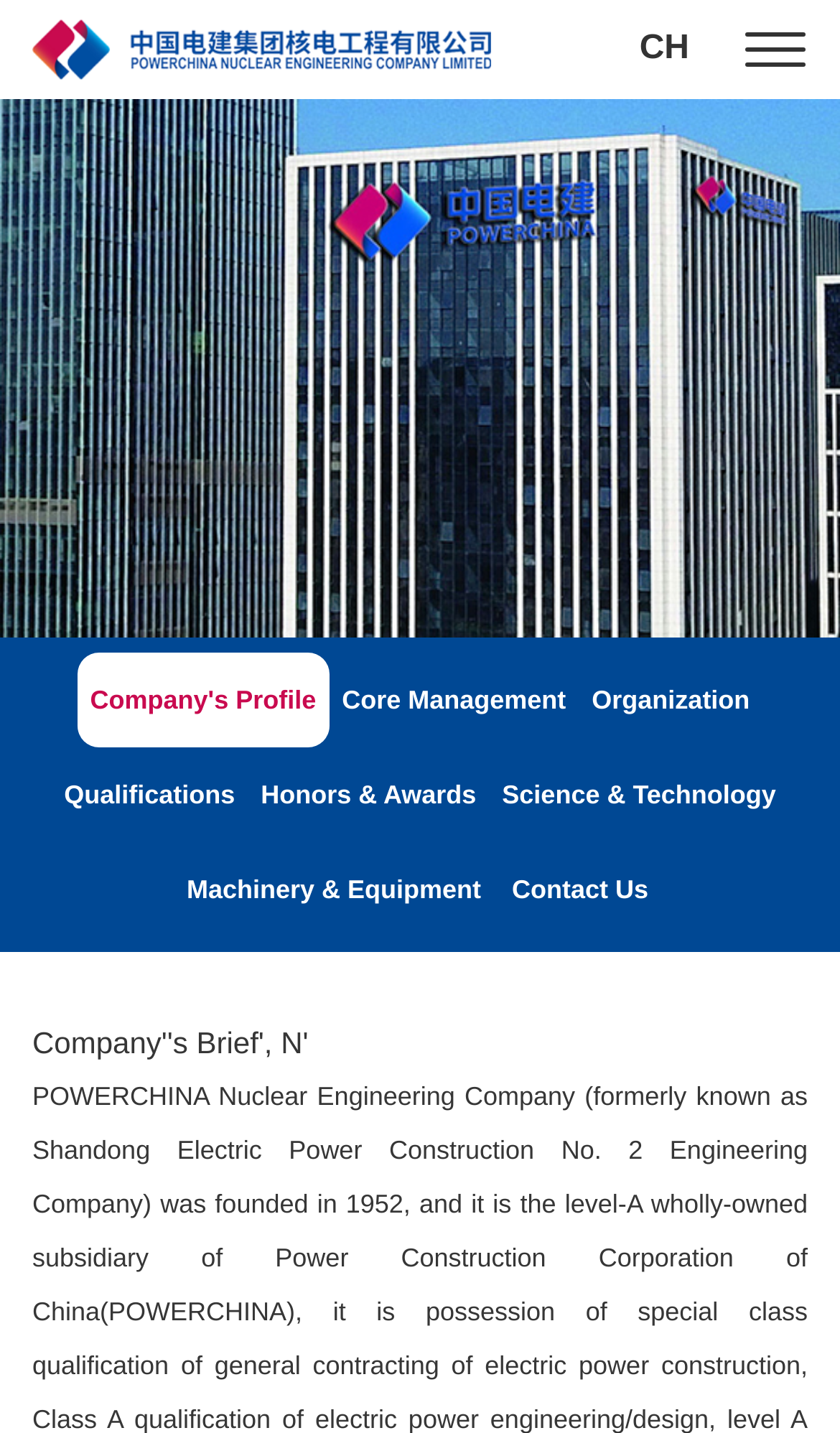Can you find the bounding box coordinates of the area I should click to execute the following instruction: "View company profile"?

[0.092, 0.455, 0.392, 0.522]